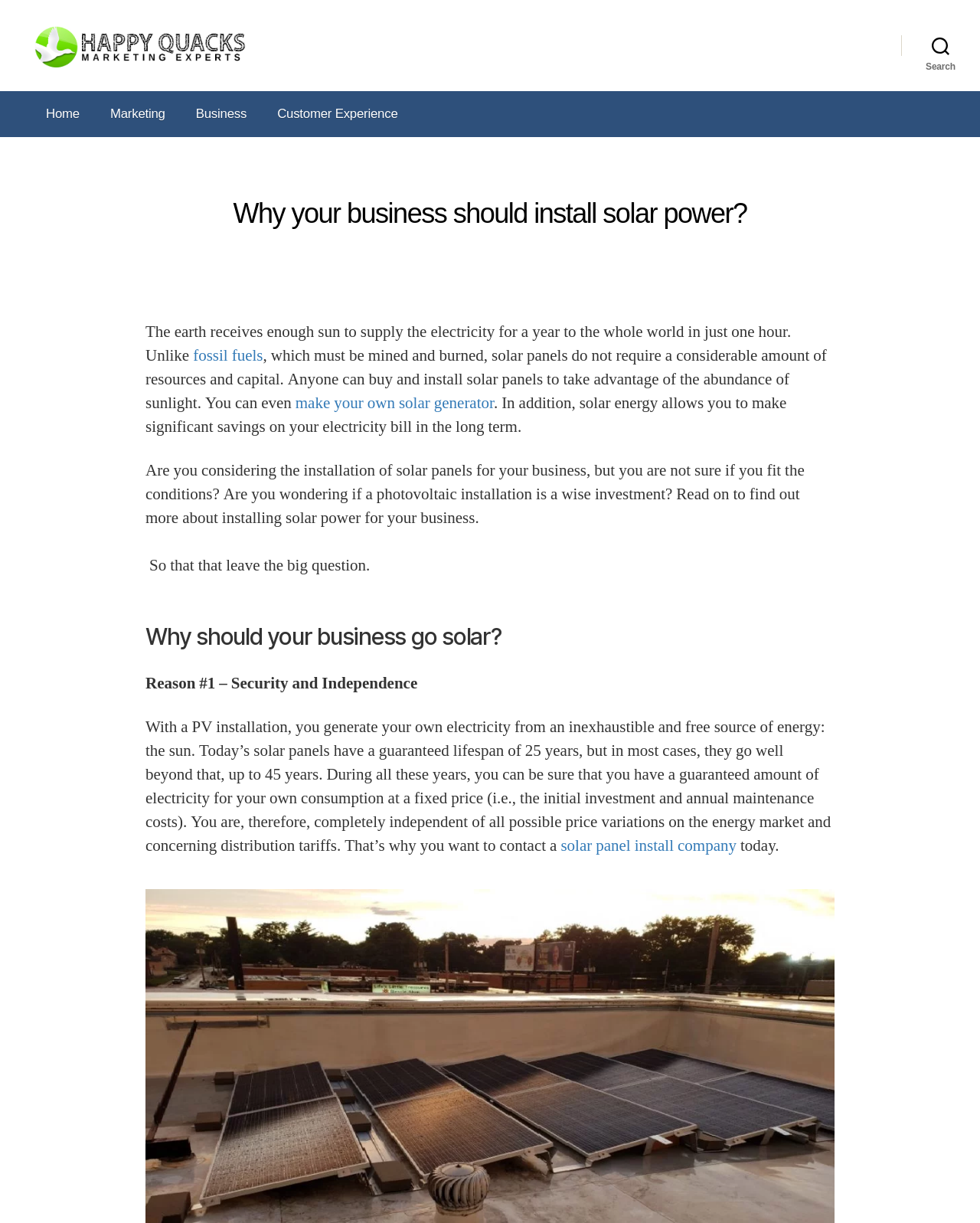Locate the bounding box coordinates of the clickable element to fulfill the following instruction: "Click on the 'That Marketing Duck' link". Provide the coordinates as four float numbers between 0 and 1 in the format [left, top, right, bottom].

[0.031, 0.018, 0.349, 0.074]